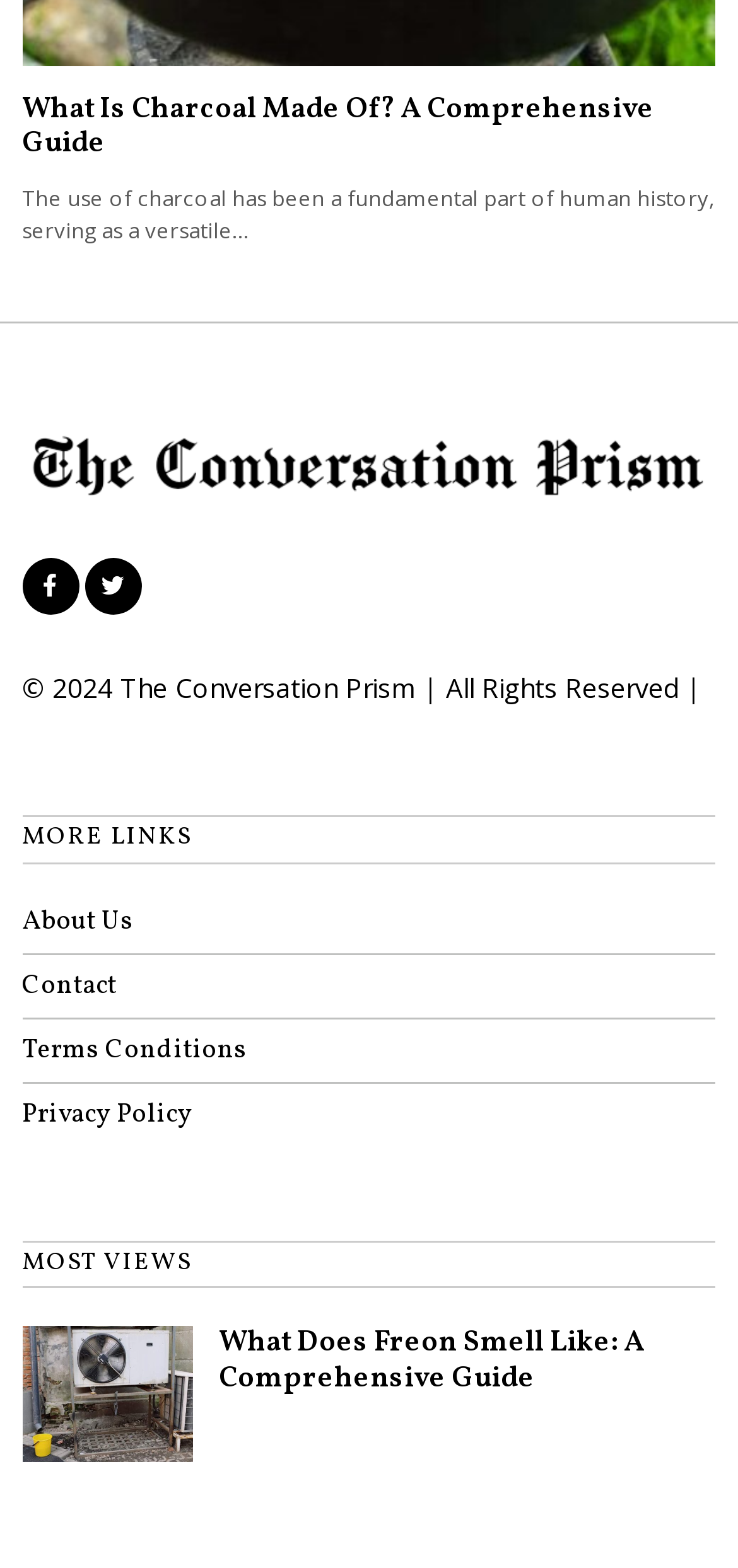Use one word or a short phrase to answer the question provided: 
What is the title of the article in the 'MOST VIEWS' section?

What Does Freon Smell Like: A Comprehensive Guide